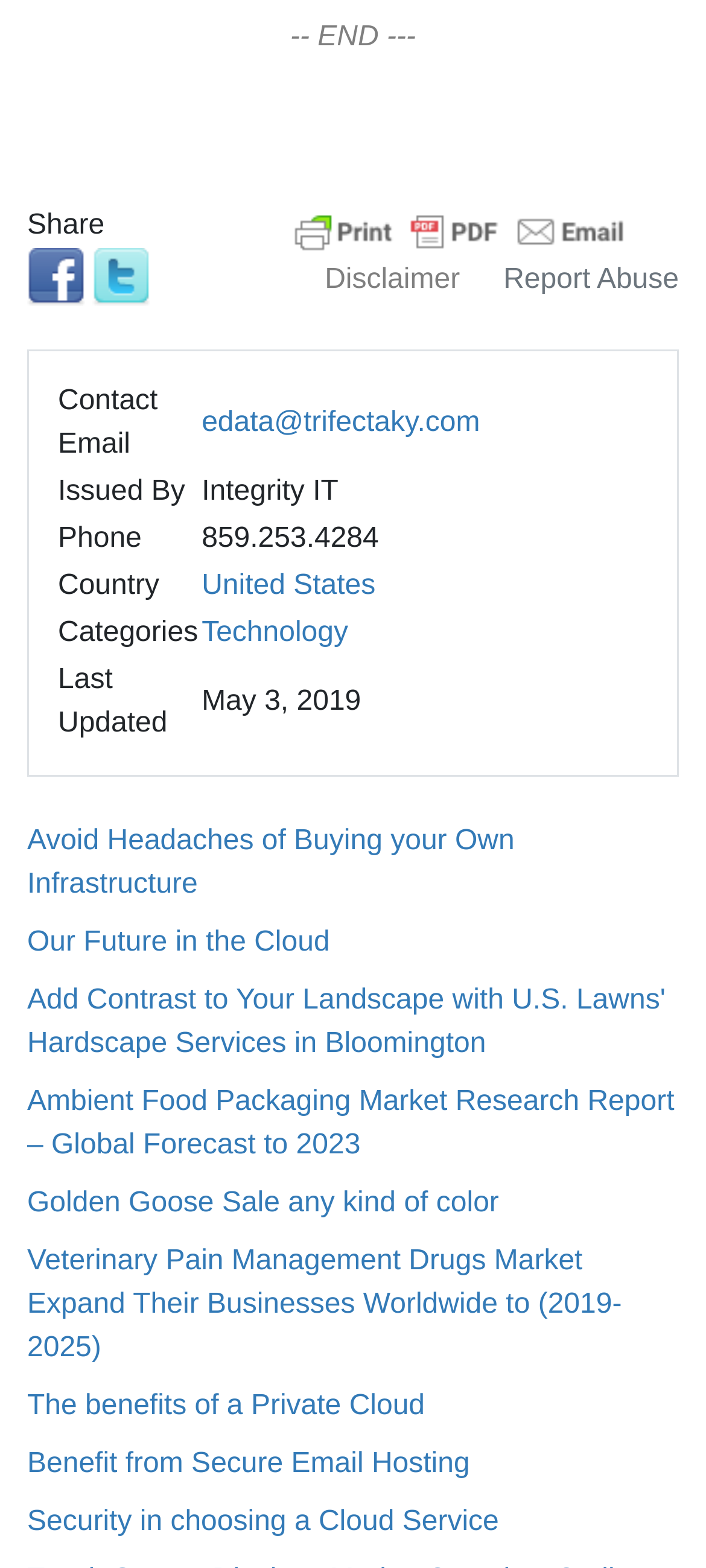What is the contact email?
Utilize the image to construct a detailed and well-explained answer.

I found the contact email by looking at the table with the gridcells, where I saw a row with a gridcell labeled 'Contact Email' and another gridcell with the email address 'edata@trifectaky.com'.